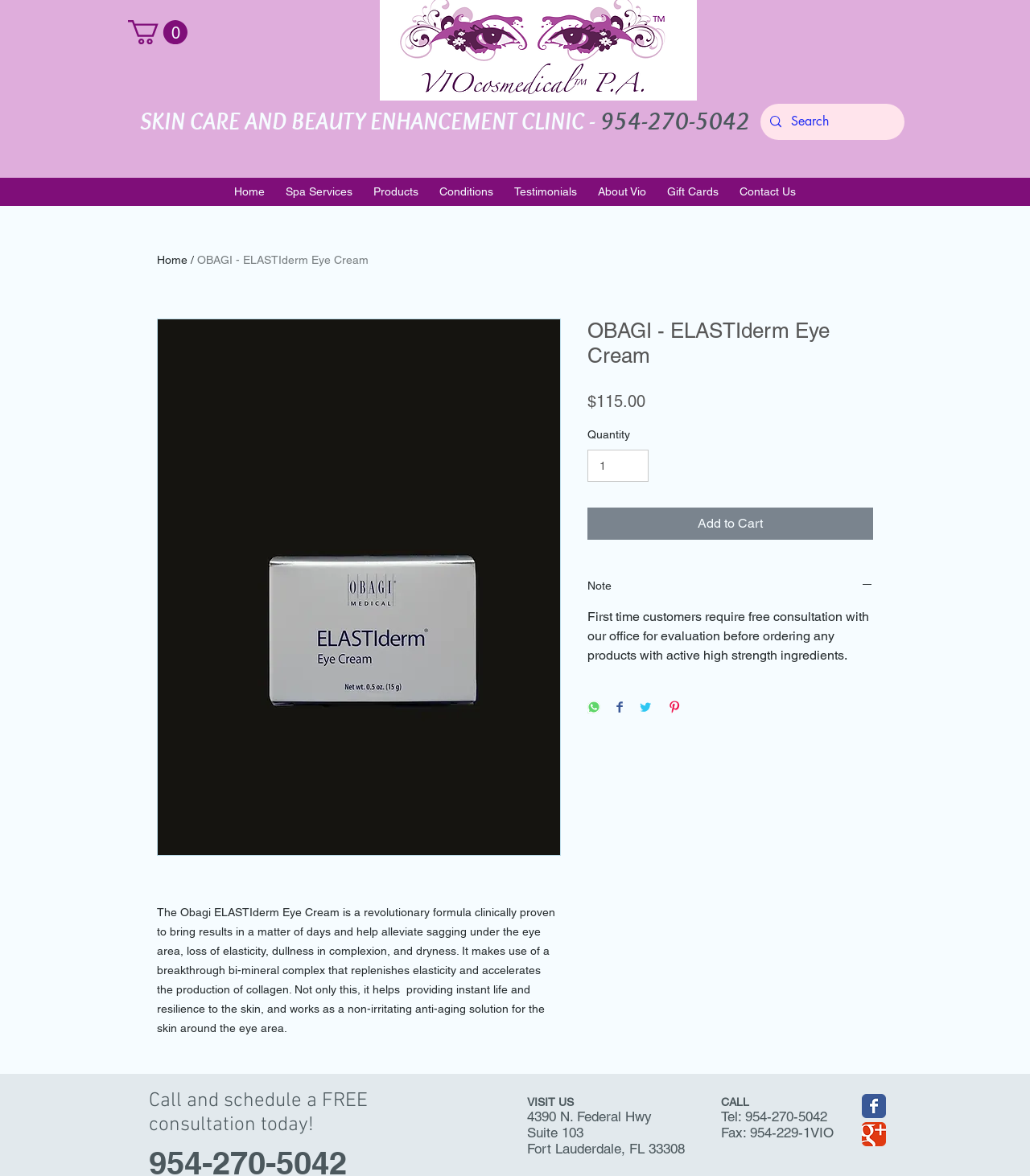What is the phone number to call for a free consultation?
Refer to the image and answer the question using a single word or phrase.

954-270-5042